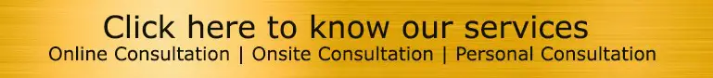Use a single word or phrase to answer the question:
How many consultation services are listed?

Three